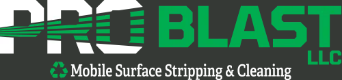What approach does PRO Blast take to their services?
Using the visual information, answer the question in a single word or phrase.

Innovative